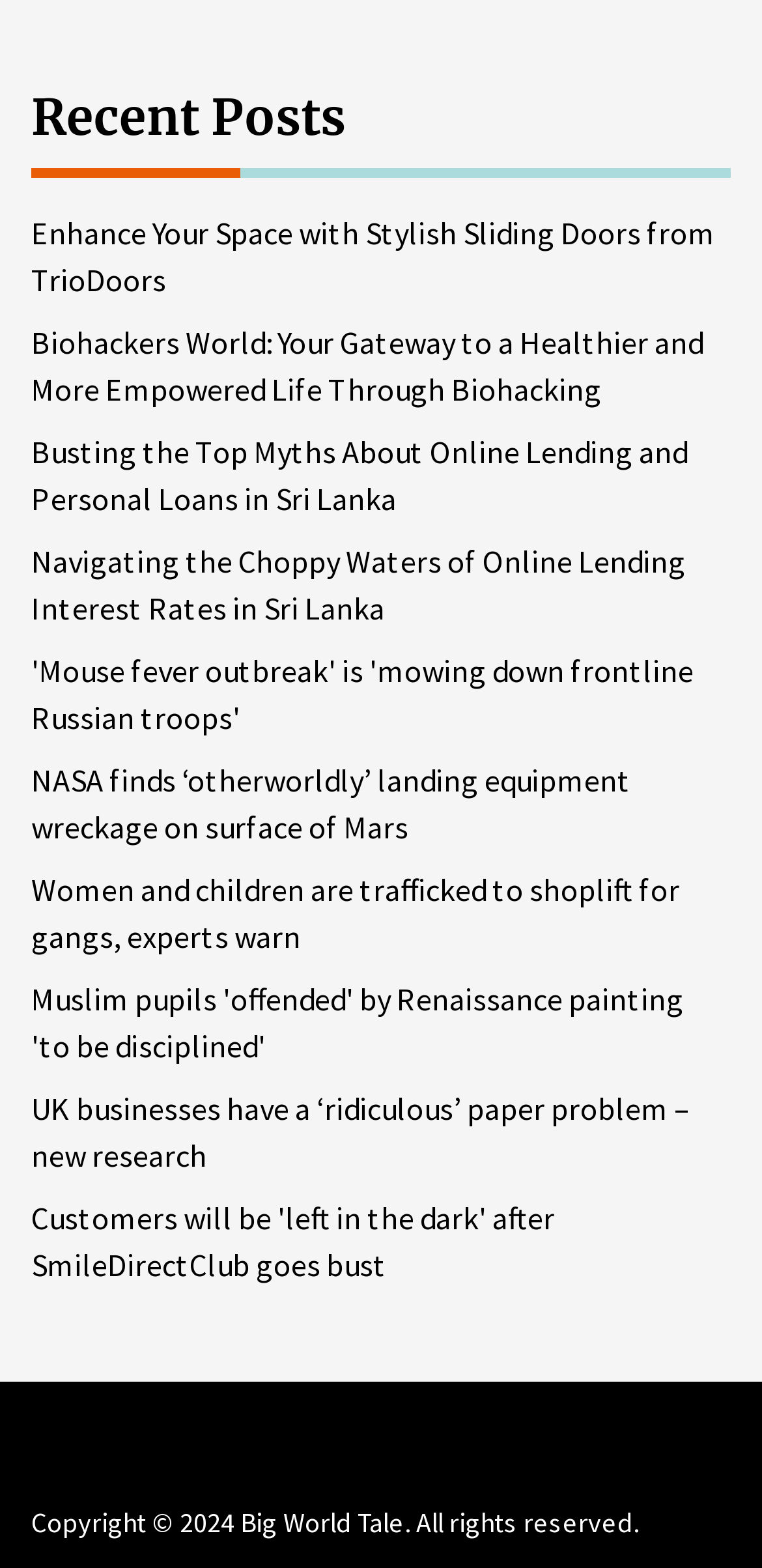From the given element description: "Big World Tale.", find the bounding box for the UI element. Provide the coordinates as four float numbers between 0 and 1, in the order [left, top, right, bottom].

[0.315, 0.96, 0.546, 0.983]